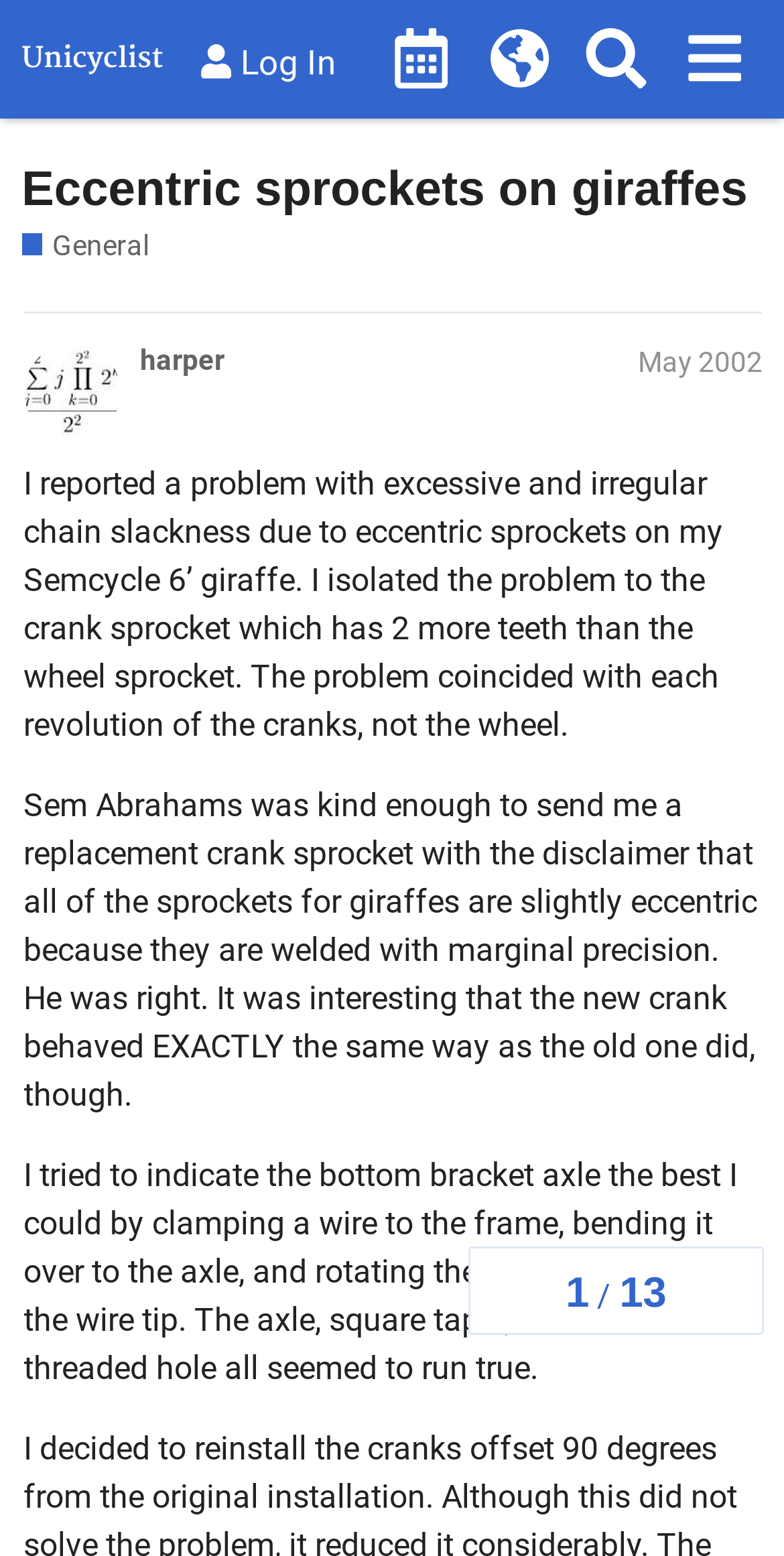Identify the bounding box coordinates necessary to click and complete the given instruction: "Go to the Unicycle World Map".

[0.6, 0.007, 0.724, 0.069]